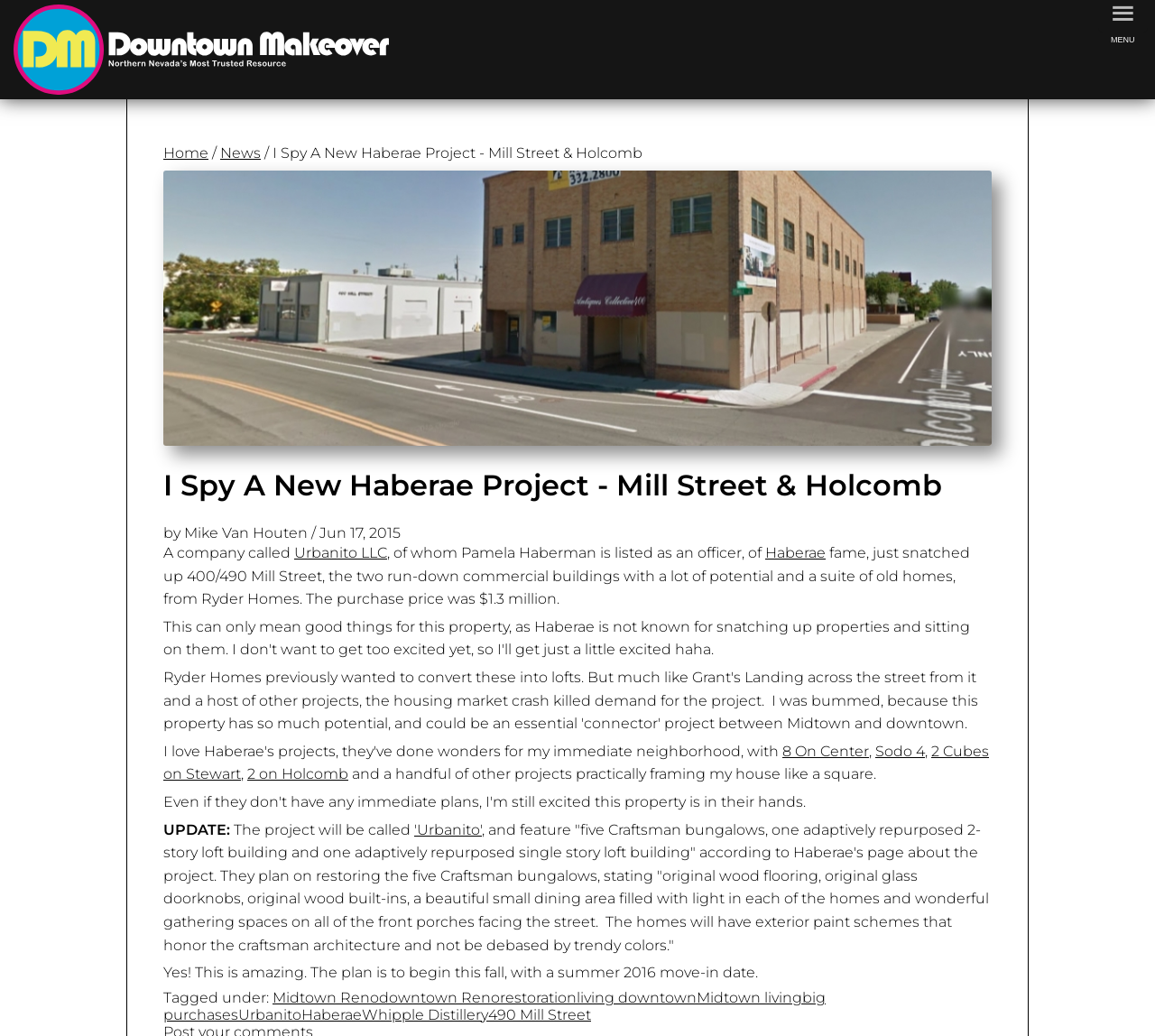Write an exhaustive caption that covers the webpage's main aspects.

This webpage appears to be a news article or blog post about a local development project. At the top of the page, there is a logo image on the left side, accompanied by a navigation menu with links to "Home" and "News". 

Below the navigation menu, there is a heading that reads "I Spy A New Haberae Project - Mill Street & Holcomb", followed by the author's name and the date of the post, June 17, 2015. 

The main content of the article is a block of text that describes a company called Urbanito LLC, led by Pamela Haberman, purchasing two run-down commercial buildings and a suite of old homes from Ryder Homes for $1.3 million. The text also mentions that the company has developed several other projects in the area.

On the right side of the page, there are several links to other projects, including "8 On Center", "Sodo 4", "2 Cubes on Stewart", and "2 on Holcomb". 

Further down the page, there is an update about the project, which will be called "Urbanito" and will feature five Craftsman bungalows and two adaptively repurposed loft buildings. The project aims to restore the original features of the homes, including wood flooring and glass doorknobs, and will begin in the fall with a summer 2016 move-in date.

At the bottom of the page, there are tags and categories, including "Midtown Reno", "downtown Reno", "restoration", "living downtown", and "Midtown living". There are also links to other related topics, such as "Urbanito", "Haberae", and "Whipple Distillery".